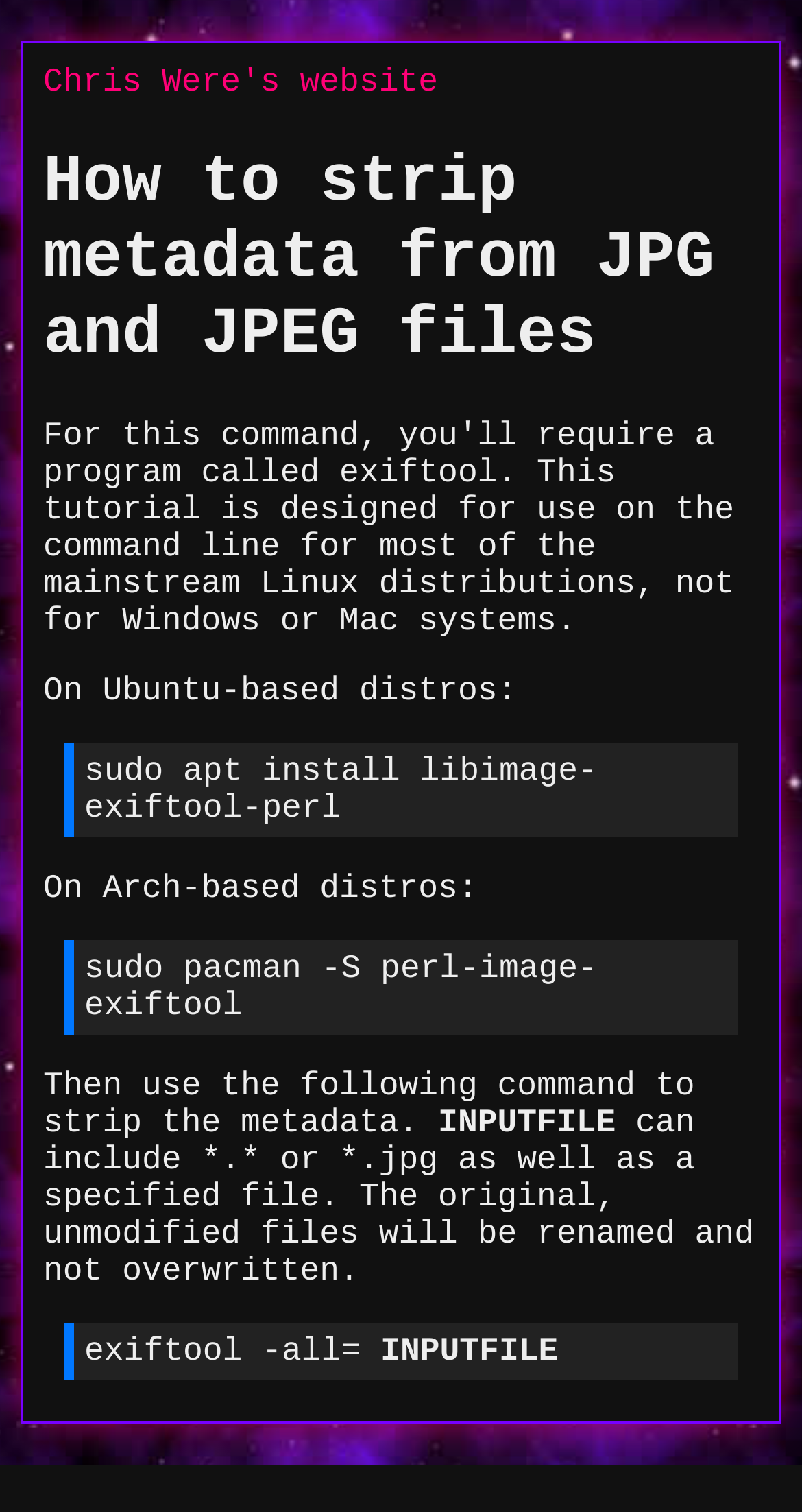Review the image closely and give a comprehensive answer to the question: What is the package to install on Arch-based distros?

The webpage provides instructions on how to strip metadata from JPG and JPEG files. In the section 'On Arch-based distros:', it mentions that the package 'perl-image-exiftool' needs to be installed using the command 'sudo pacman -S perl-image-exiftool'.